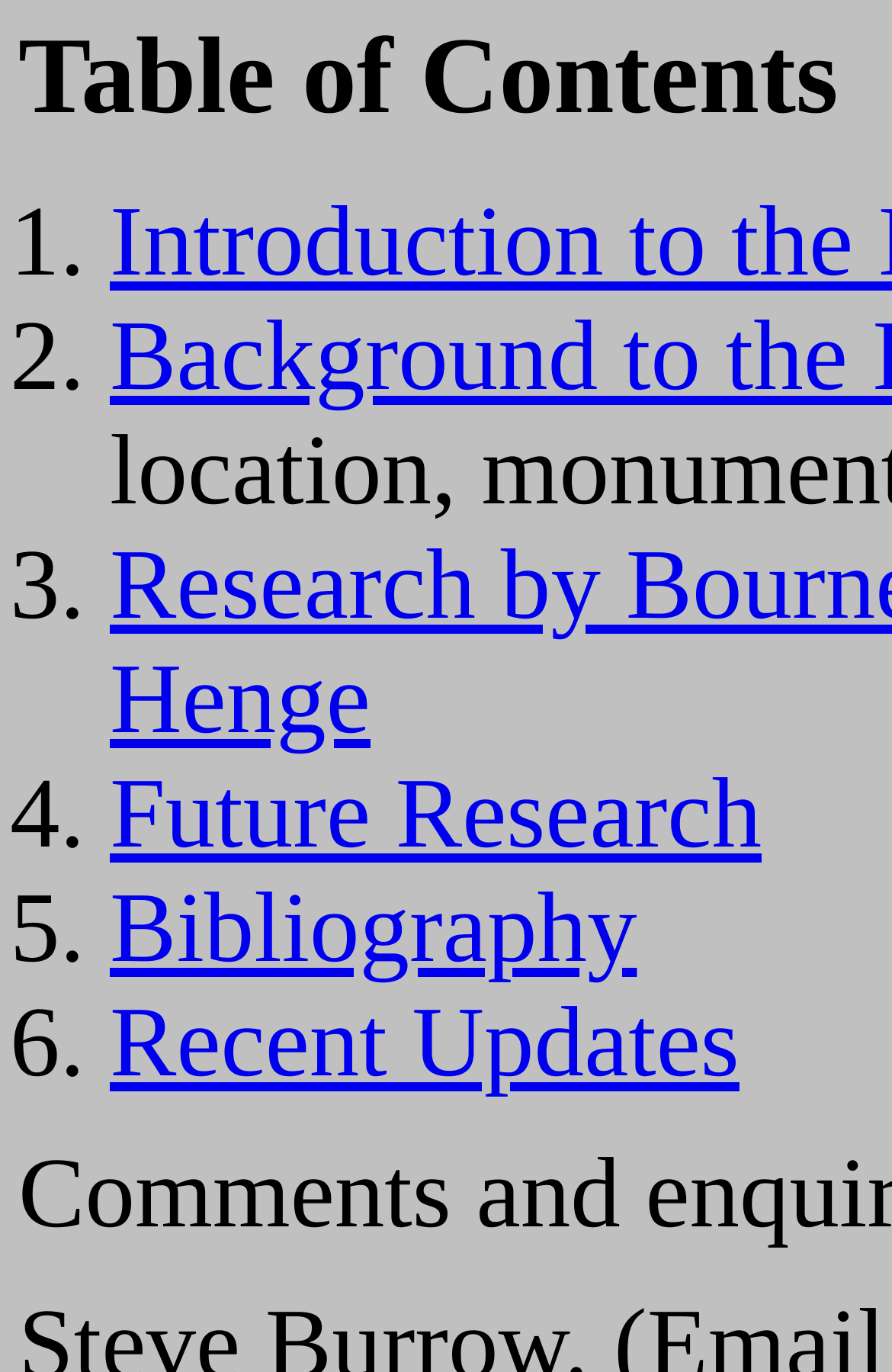What is the first item in the list?
Please provide a single word or phrase as your answer based on the screenshot.

1.